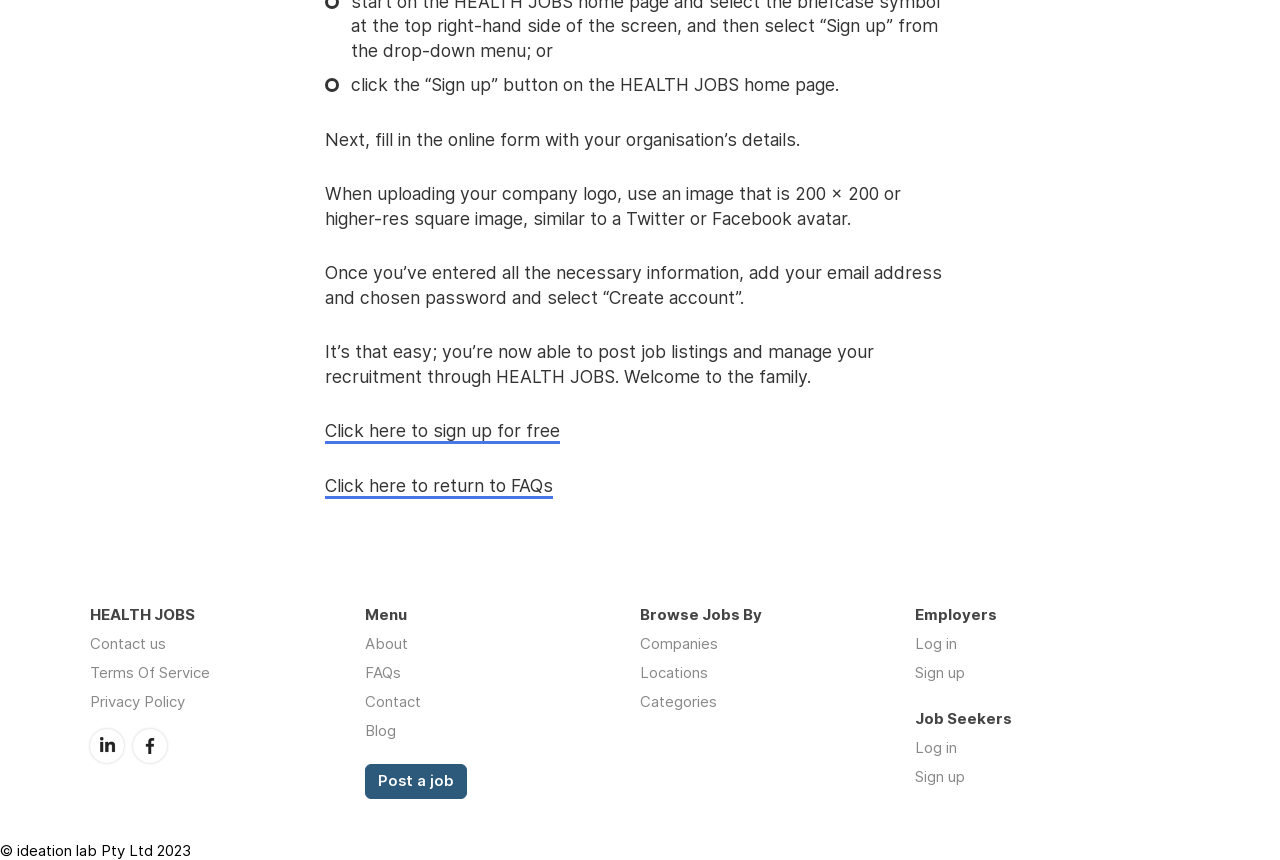Predict the bounding box coordinates for the UI element described as: "Facebook". The coordinates should be four float numbers between 0 and 1, presented as [left, top, right, bottom].

[0.104, 0.848, 0.13, 0.888]